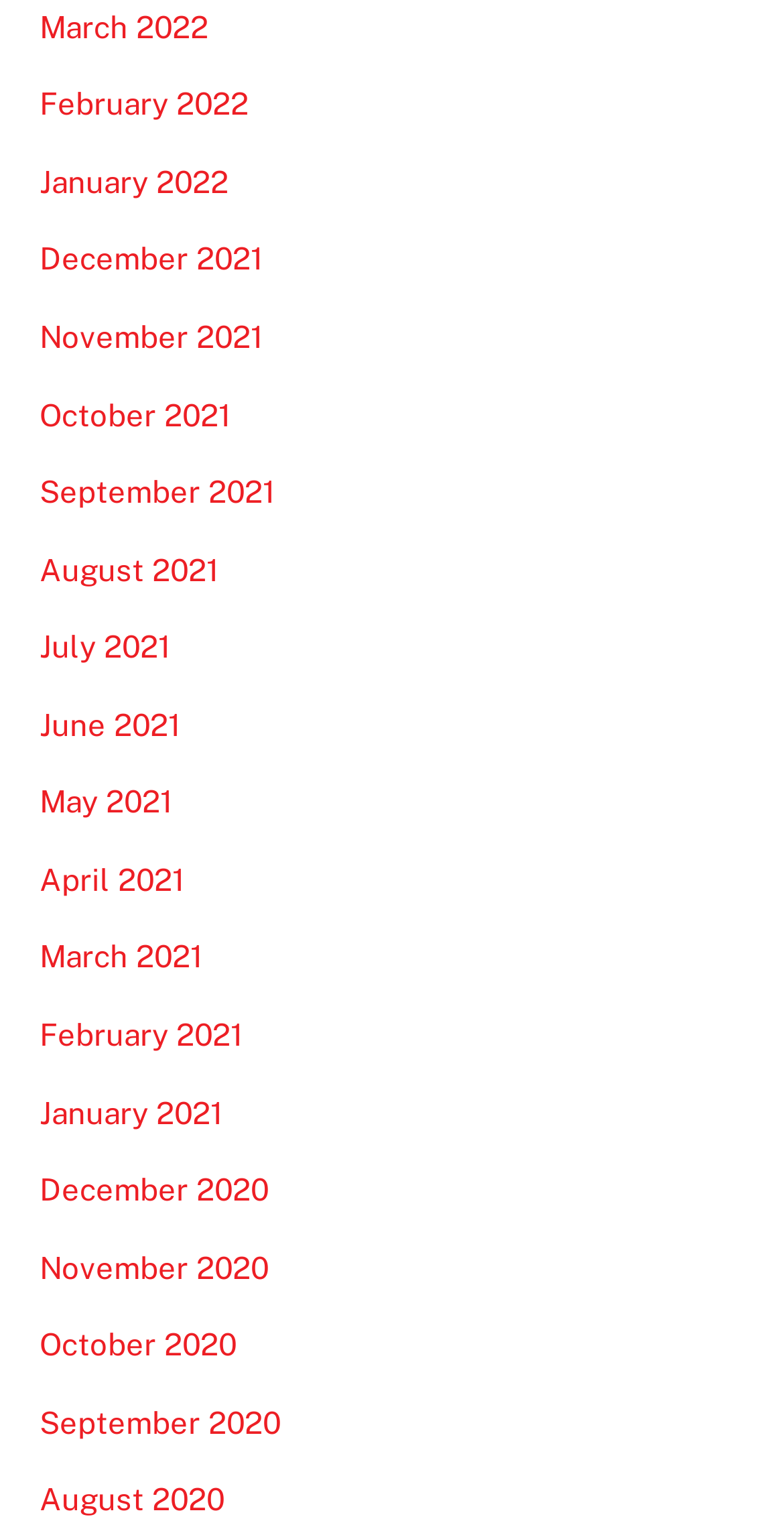Please determine the bounding box of the UI element that matches this description: November 2020. The coordinates should be given as (top-left x, top-left y, bottom-right x, bottom-right y), with all values between 0 and 1.

[0.05, 0.819, 0.342, 0.841]